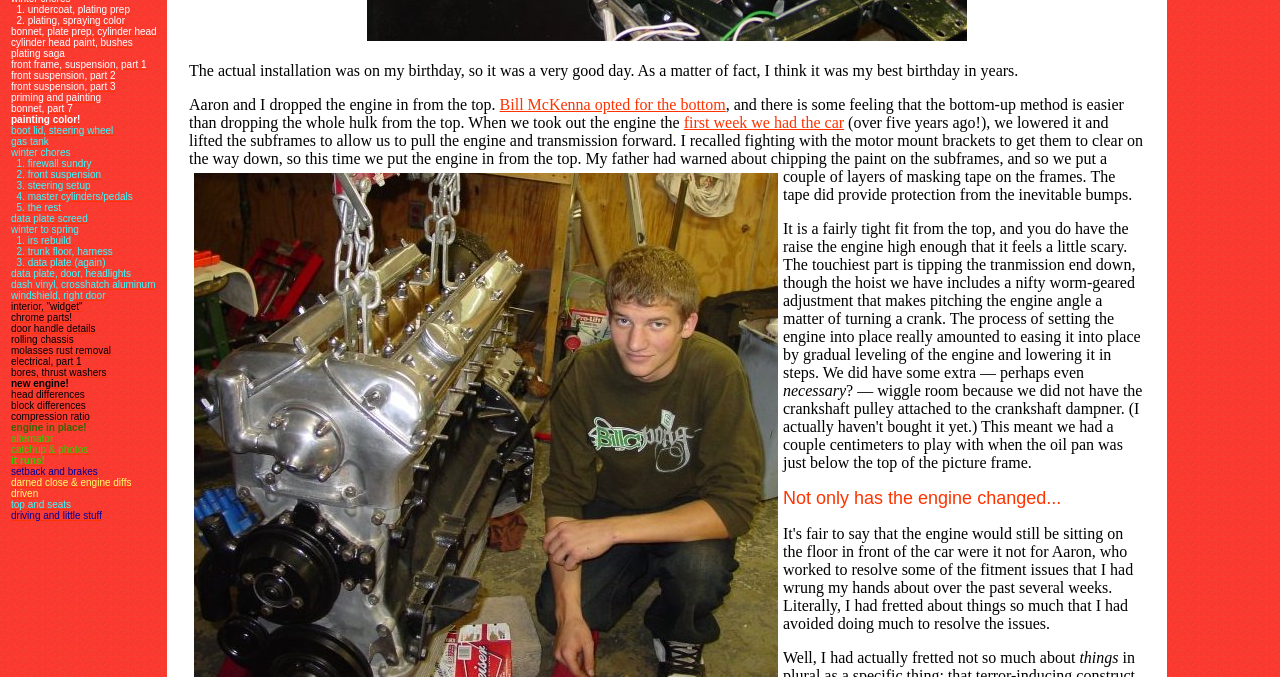Locate and provide the bounding box coordinates for the HTML element that matches this description: "Contact Us".

None